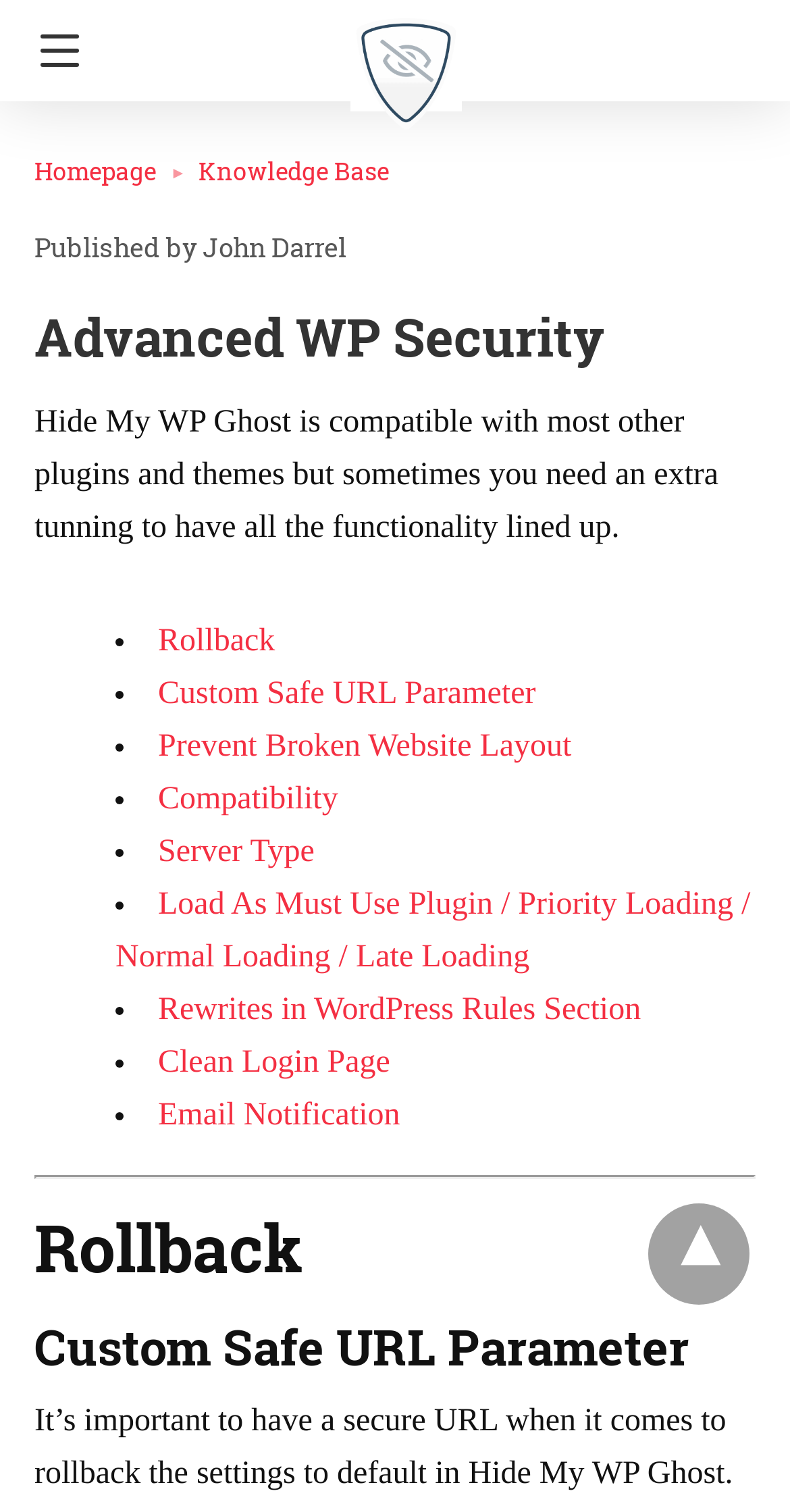What are the types of loading options available?
Using the visual information, respond with a single word or phrase.

Must Use, Priority, Normal, Late